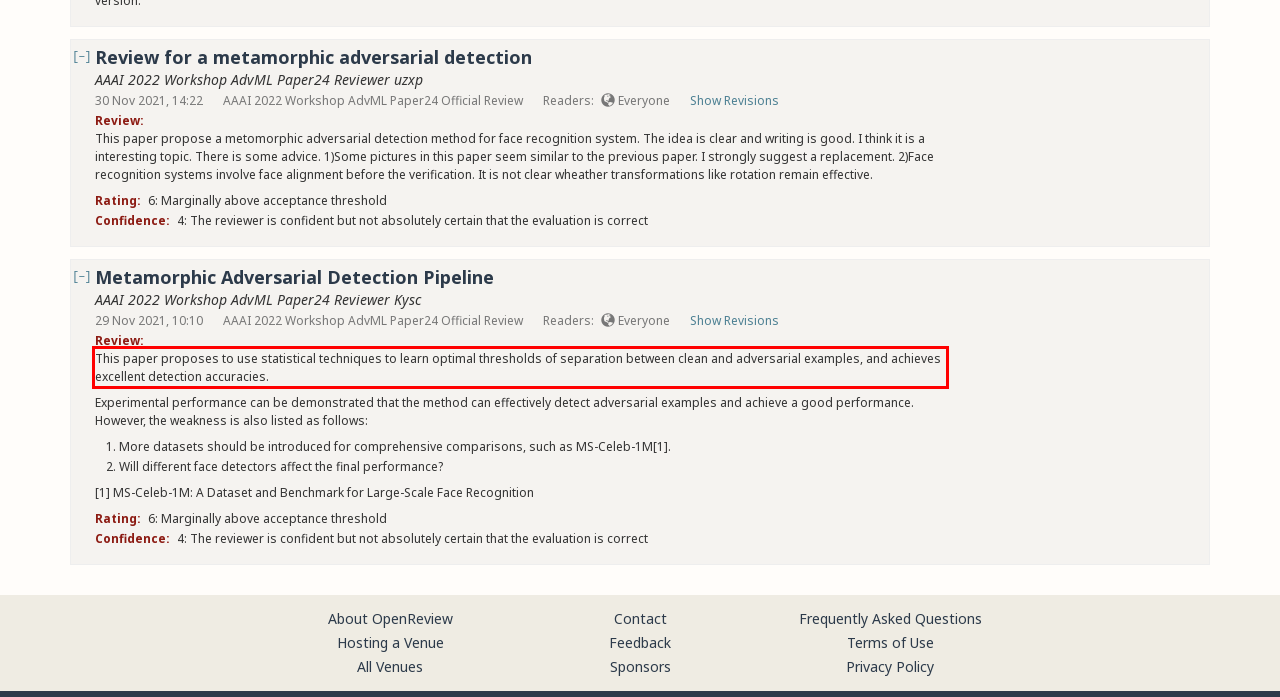Using the webpage screenshot, recognize and capture the text within the red bounding box.

This paper proposes to use statistical techniques to learn optimal thresholds of separation between clean and adversarial examples, and achieves excellent detection accuracies.